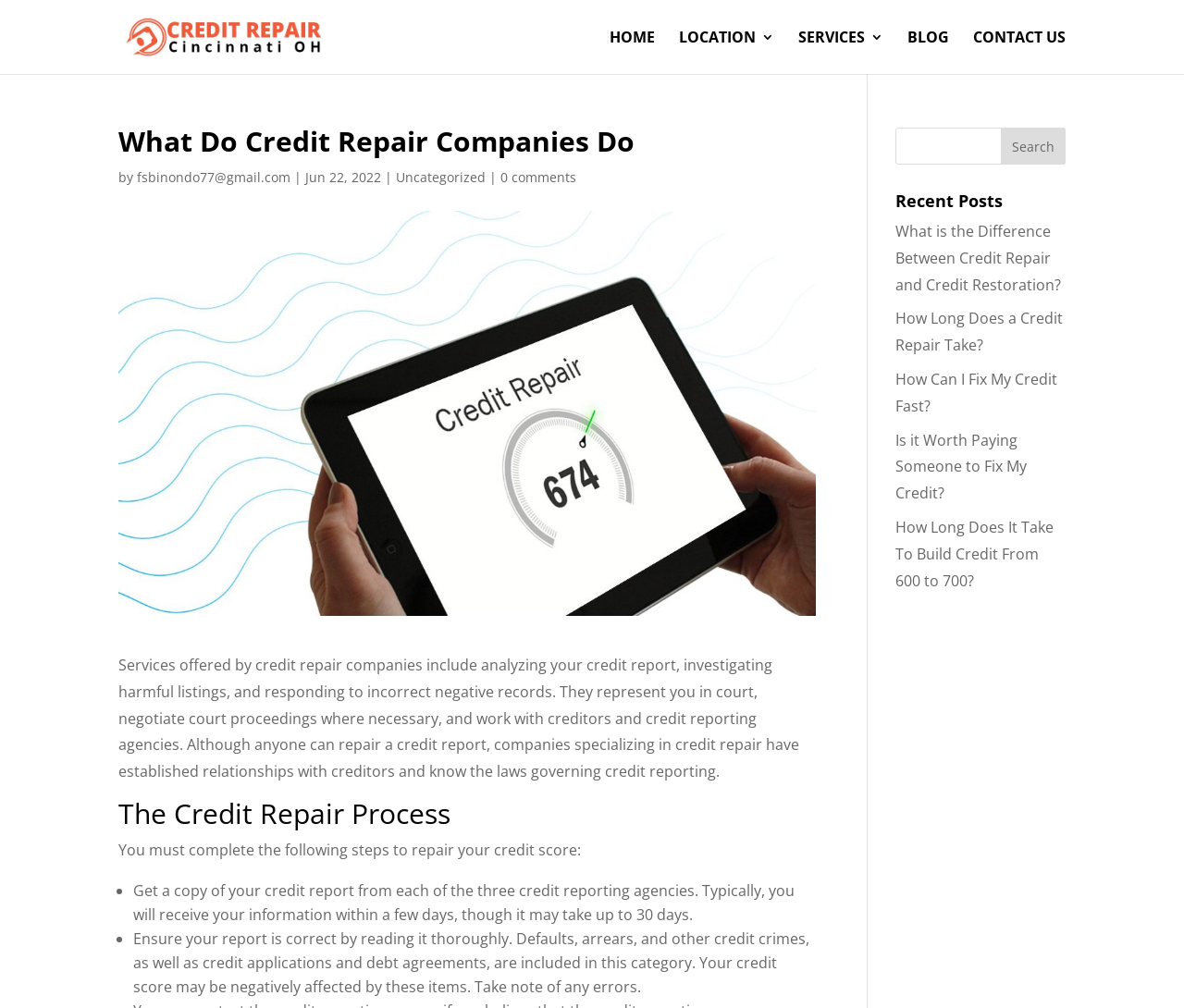Please identify the bounding box coordinates of the element's region that needs to be clicked to fulfill the following instruction: "Read the 'What Do Credit Repair Companies Do' article". The bounding box coordinates should consist of four float numbers between 0 and 1, i.e., [left, top, right, bottom].

[0.1, 0.127, 0.689, 0.163]